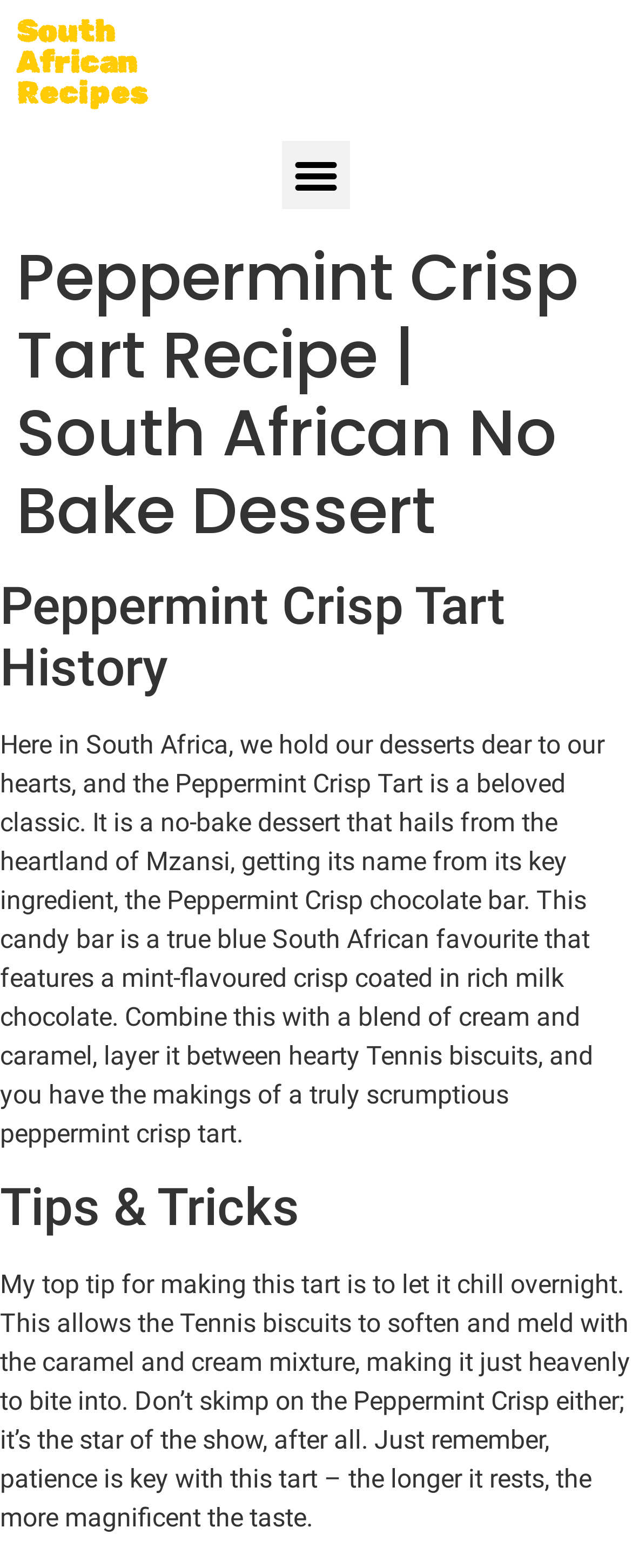What is the recommended time to chill the tart? Observe the screenshot and provide a one-word or short phrase answer.

Overnight